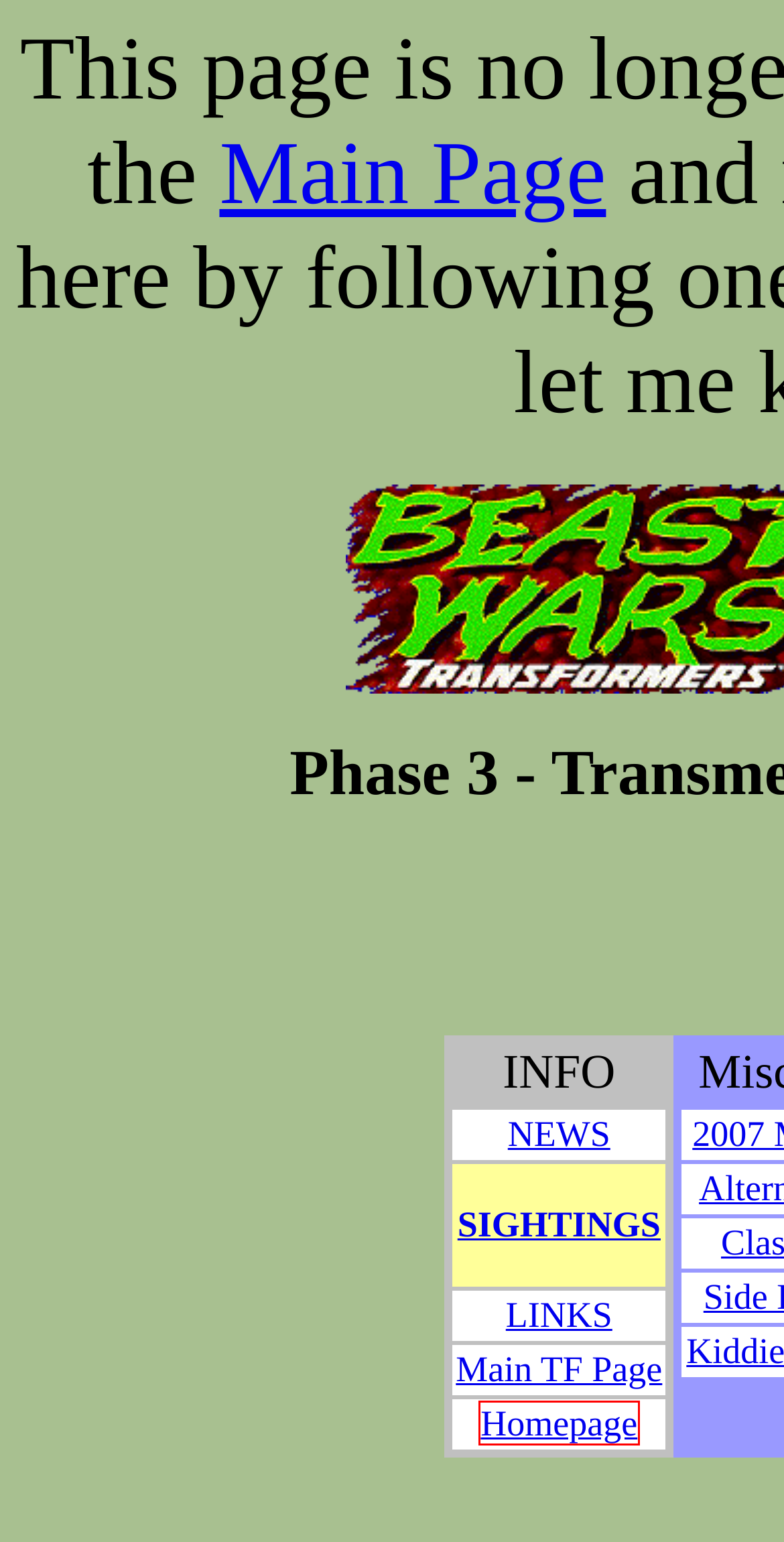Analyze the screenshot of a webpage that features a red rectangle bounding box. Pick the webpage description that best matches the new webpage you would see after clicking on the element within the red bounding box. Here are the candidates:
A. Dave's Transformers Page
B. Dave's Beast Wars Transformers Page - Beast Wars 10th
Anniversary!
C. Dave's Transformers - Artifacts
D. The Opera of the Dvandom
E. Dave's Transformers Page - Energon
F. Dave's Beast Wars Transformers Page - Beast Wars Phase 4
G. Dave's Online Nest
H. Dave's Transformers Page - Universe

G